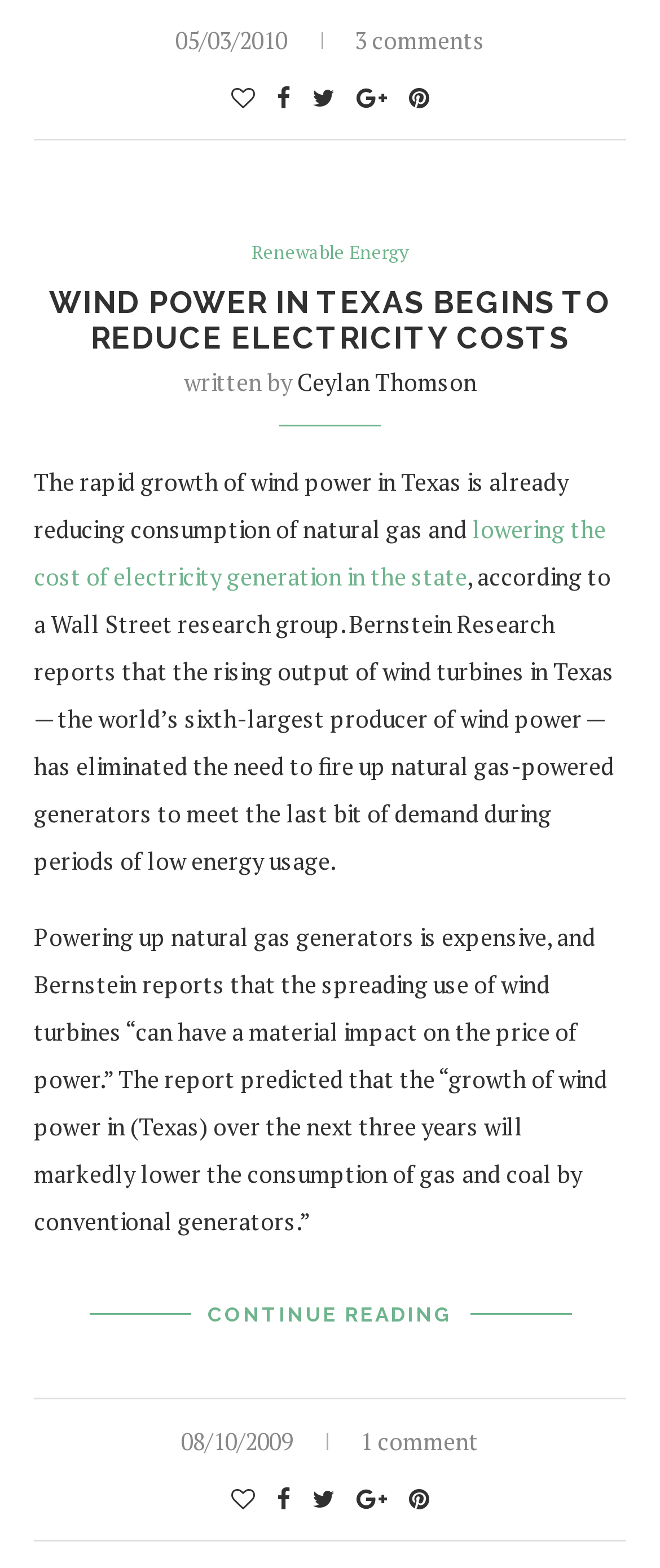Please identify the bounding box coordinates of the element I need to click to follow this instruction: "View article comments".

[0.537, 0.015, 0.735, 0.036]